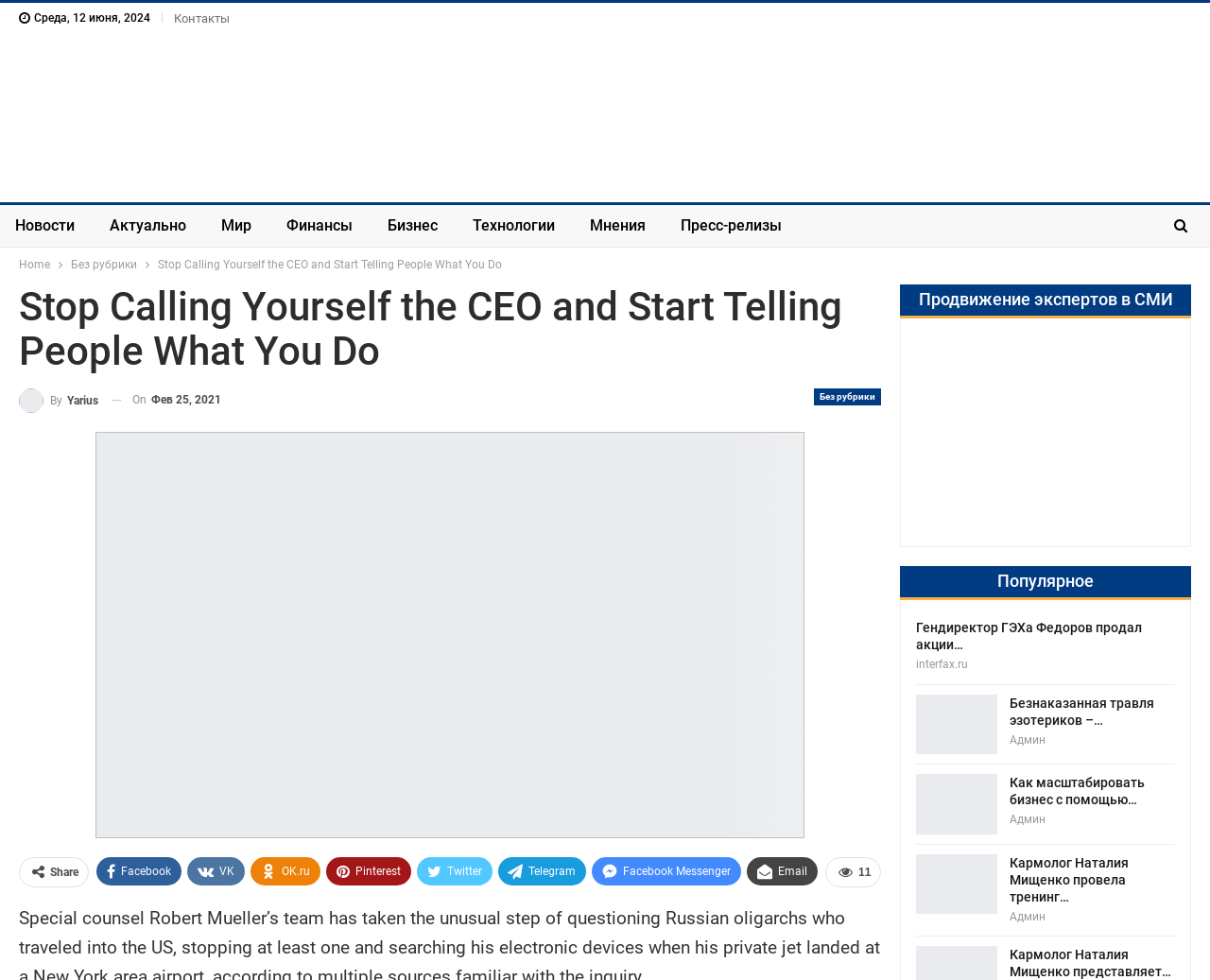Please provide a comprehensive answer to the question below using the information from the image: What is the position of the 'Мир' link relative to the 'Новости' link?

I compared the bounding box coordinates of the 'Мир' link and the 'Новости' link, and found that the 'Мир' link has a larger x1 value, which means it is positioned to the right of the 'Новости' link.